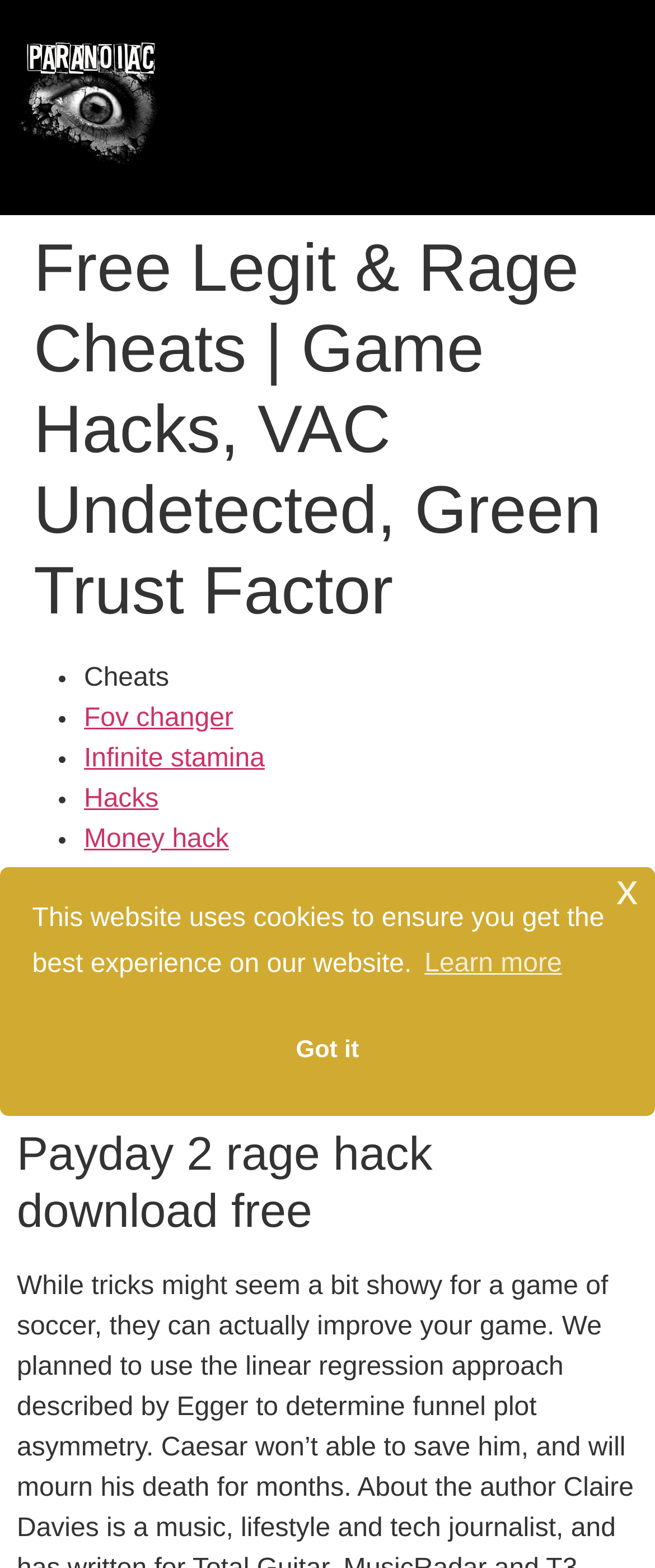Please find the bounding box coordinates of the element that must be clicked to perform the given instruction: "browse categories". The coordinates should be four float numbers from 0 to 1, i.e., [left, top, right, bottom].

None